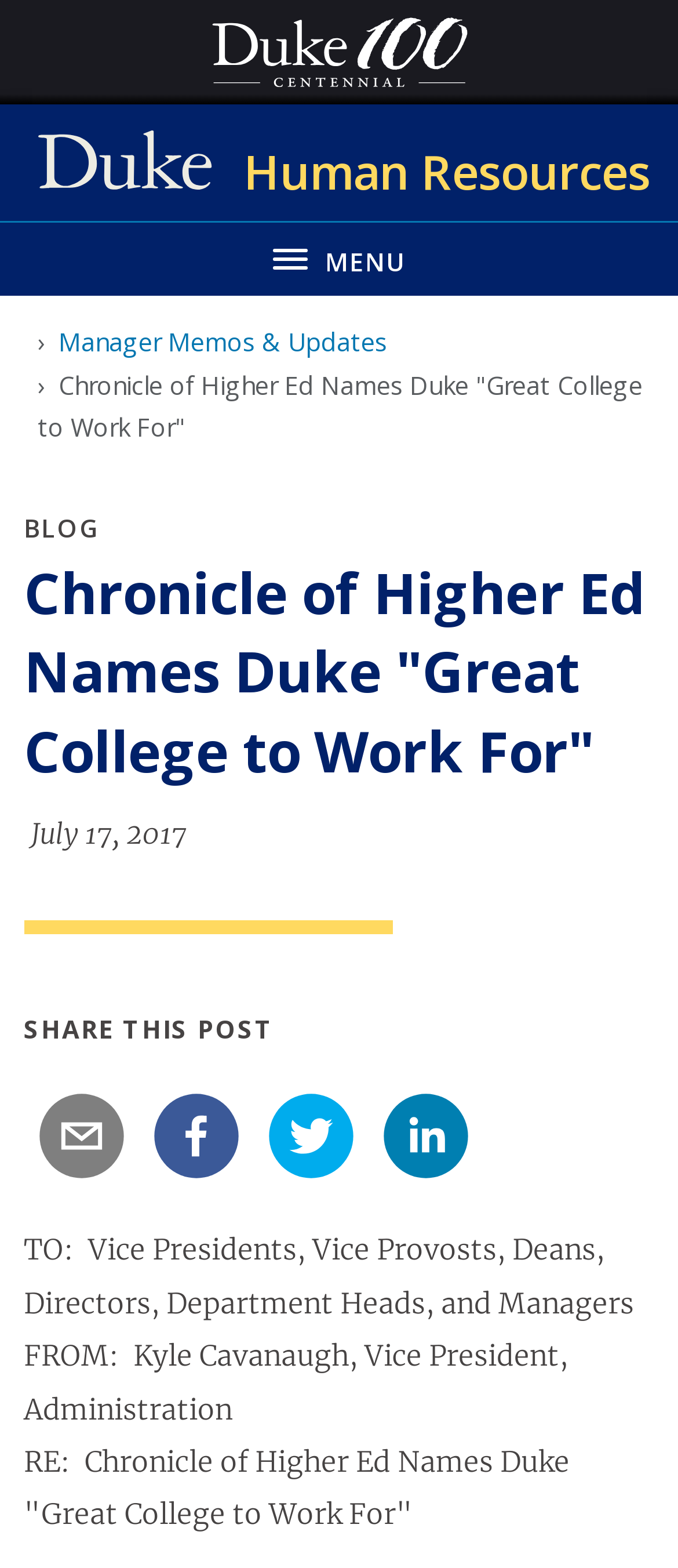Please give a short response to the question using one word or a phrase:
Who is the author of the memo?

Kyle Cavanaugh